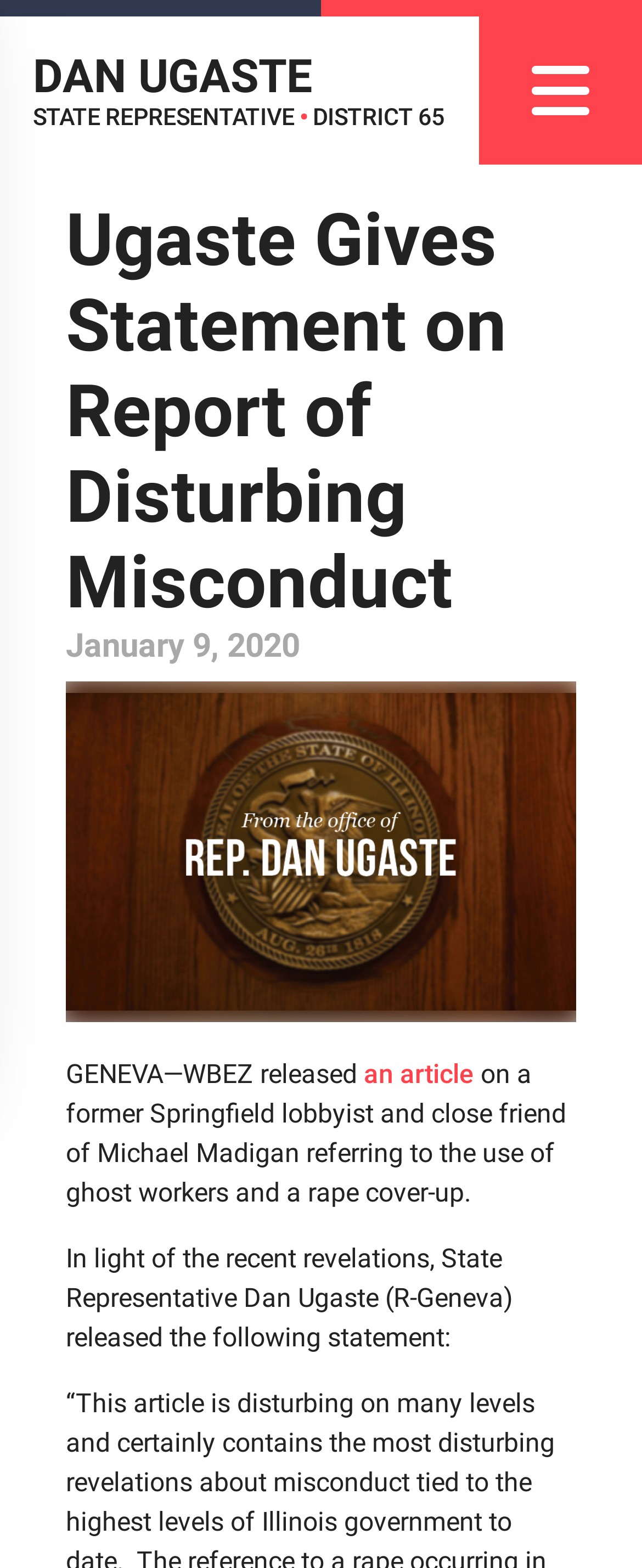Can you look at the image and give a comprehensive answer to the question:
What is the date of the statement released by Dan Ugaste?

The webpage has a heading 'January 9, 2020' which is below the heading 'Ugaste Gives Statement on Report of Disturbing Misconduct', indicating that the date of the statement released by Dan Ugaste is January 9, 2020.